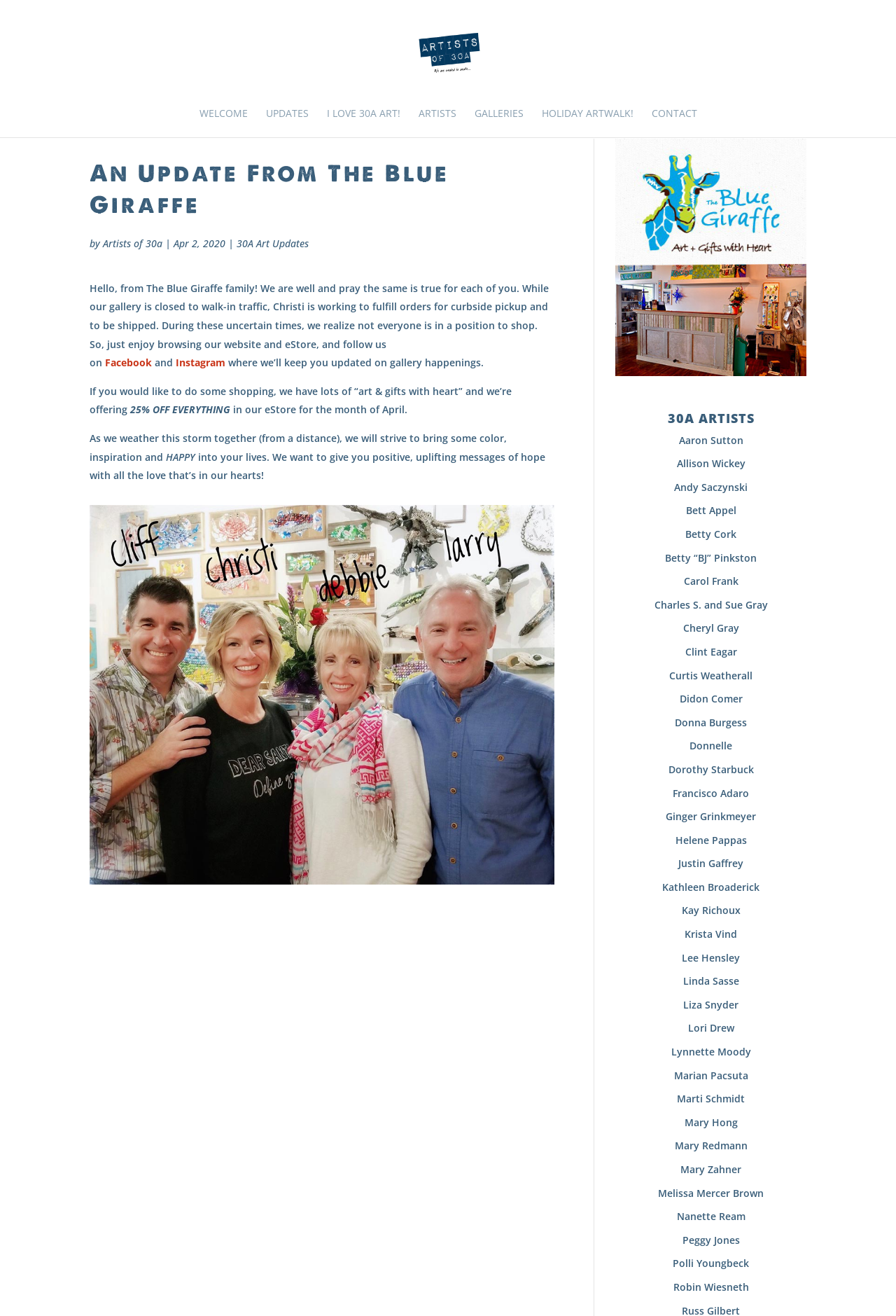Carefully examine the image and provide an in-depth answer to the question: What is the discount offered in the eStore?

I found the sentence 'we’re offering 25% OFF EVERYTHING in our eStore for the month of April.' which explicitly states the discount offered in the eStore.